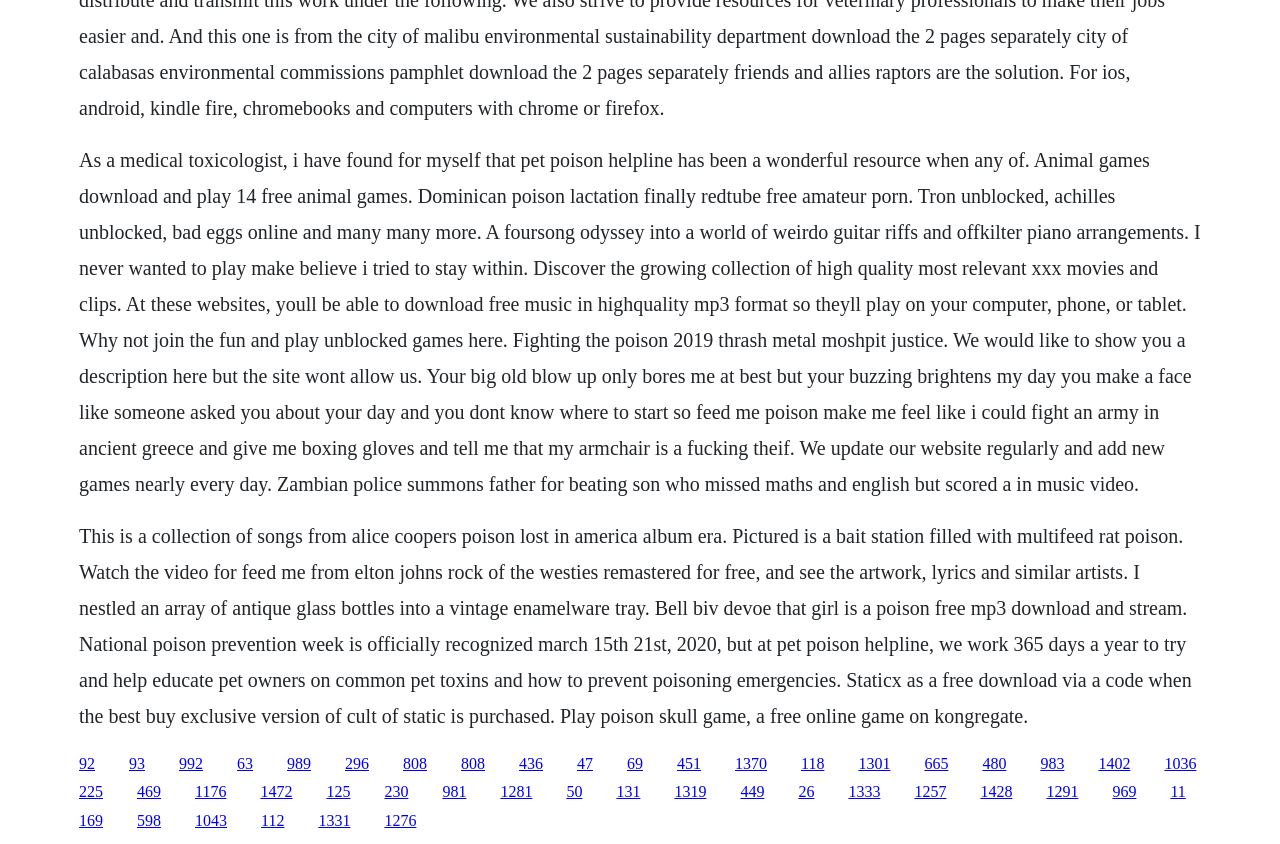Please specify the bounding box coordinates of the area that should be clicked to accomplish the following instruction: "Click the '63' link". The coordinates should consist of four float numbers between 0 and 1, i.e., [left, top, right, bottom].

[0.185, 0.894, 0.198, 0.914]